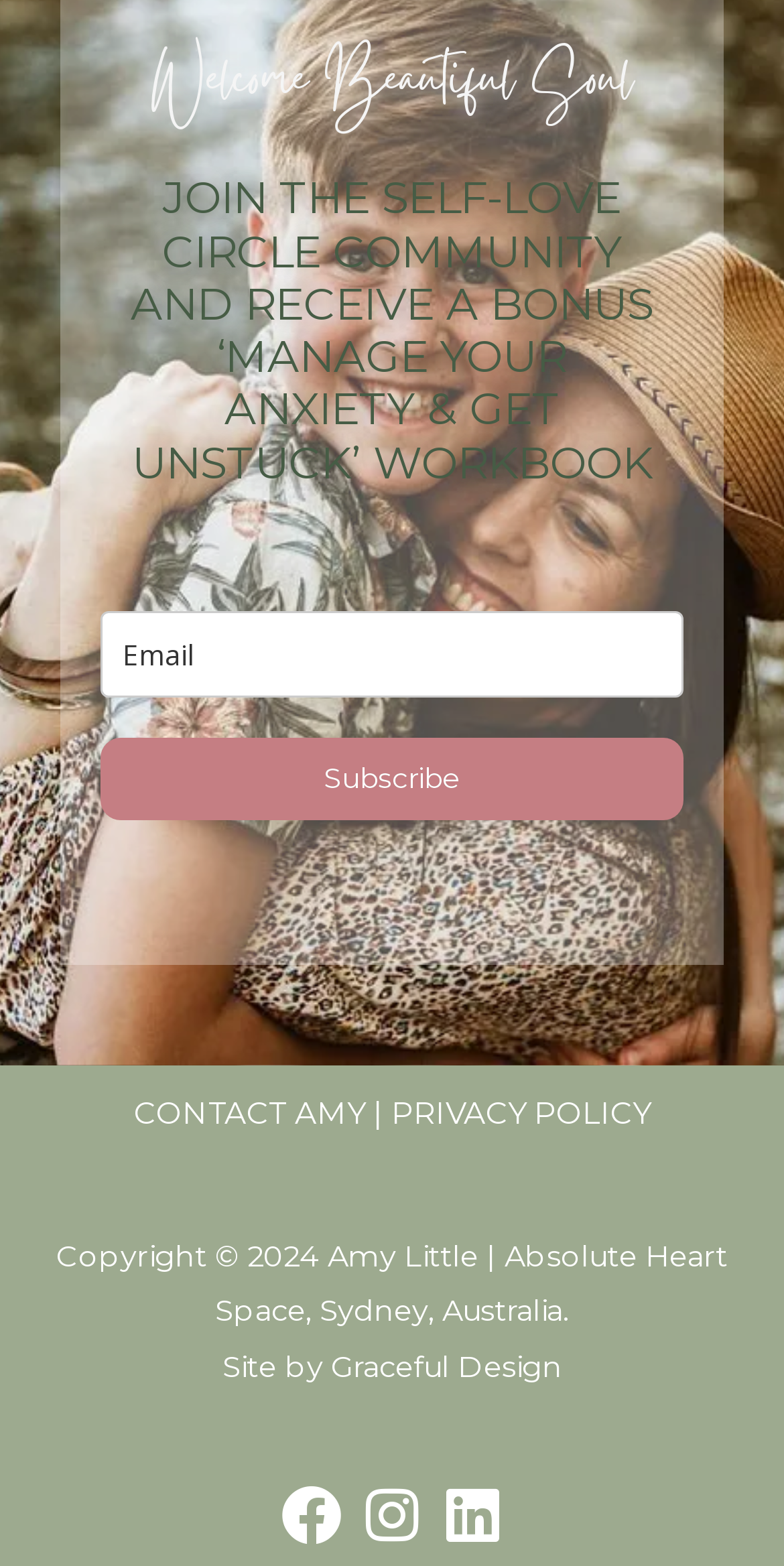Locate the bounding box coordinates of the region to be clicked to comply with the following instruction: "Contact Amy". The coordinates must be four float numbers between 0 and 1, in the form [left, top, right, bottom].

[0.171, 0.698, 0.465, 0.722]